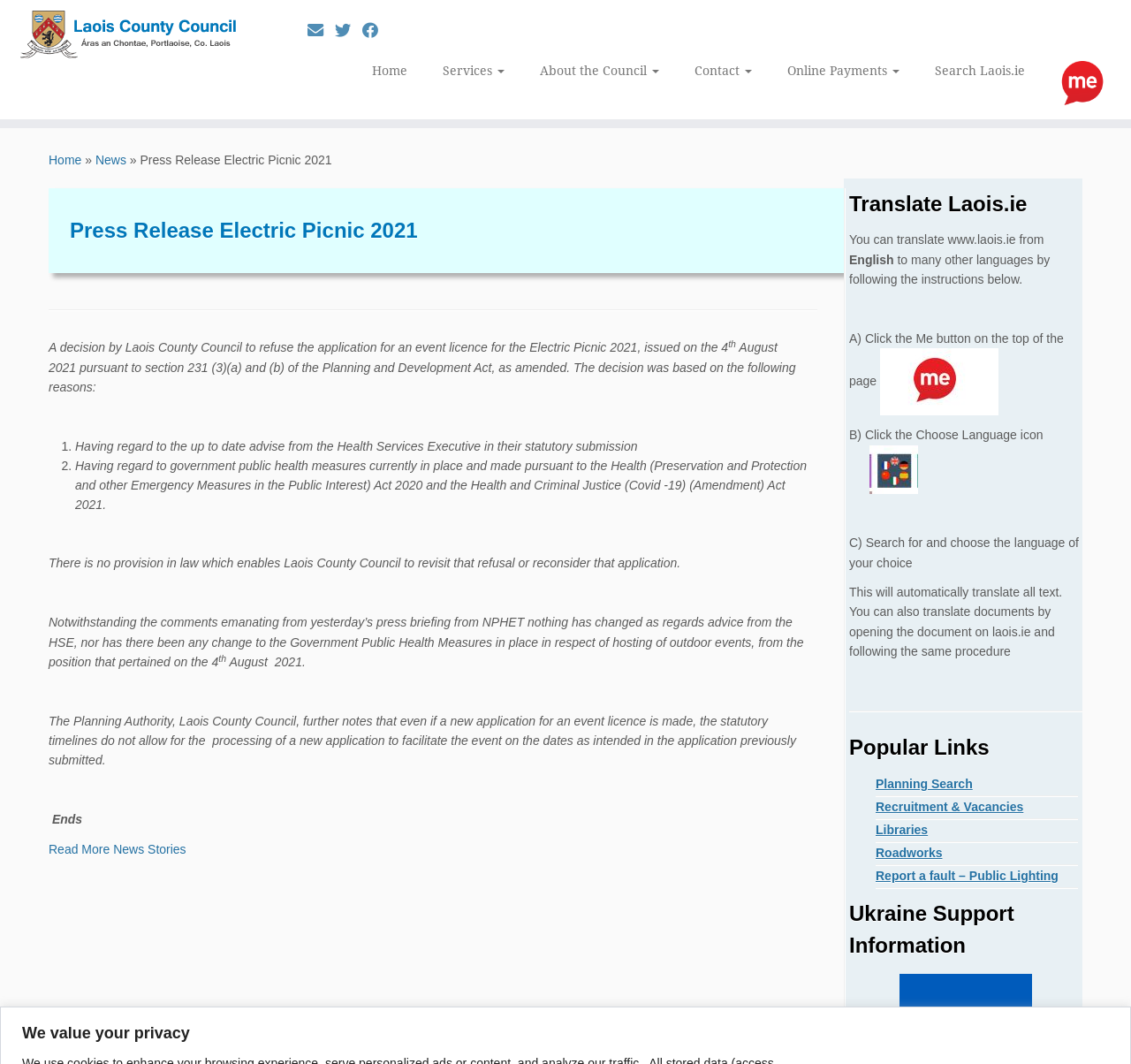Please identify the coordinates of the bounding box that should be clicked to fulfill this instruction: "Read more about the press release".

[0.043, 0.791, 0.165, 0.805]